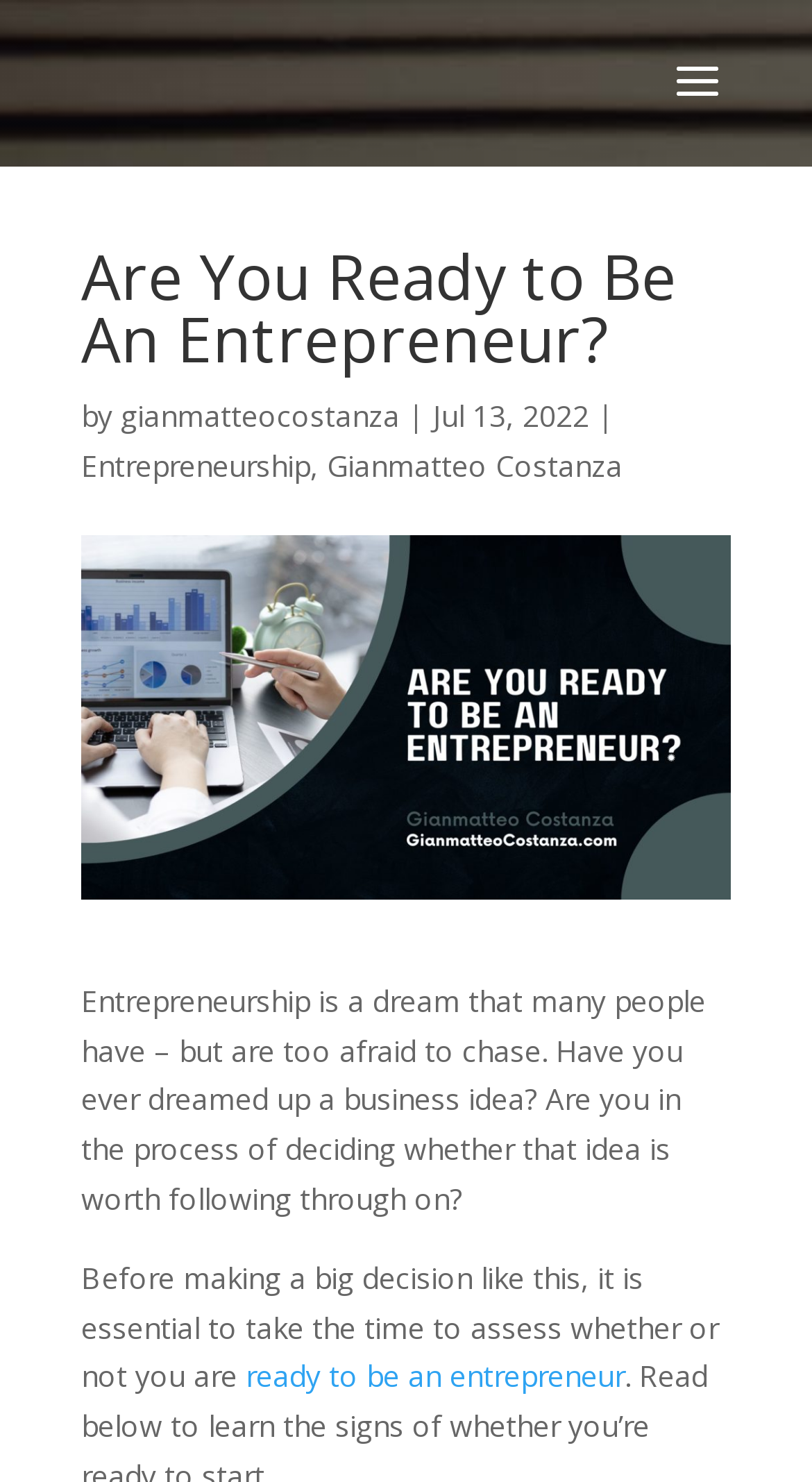Locate the headline of the webpage and generate its content.

Are You Ready to Be An Entrepreneur?